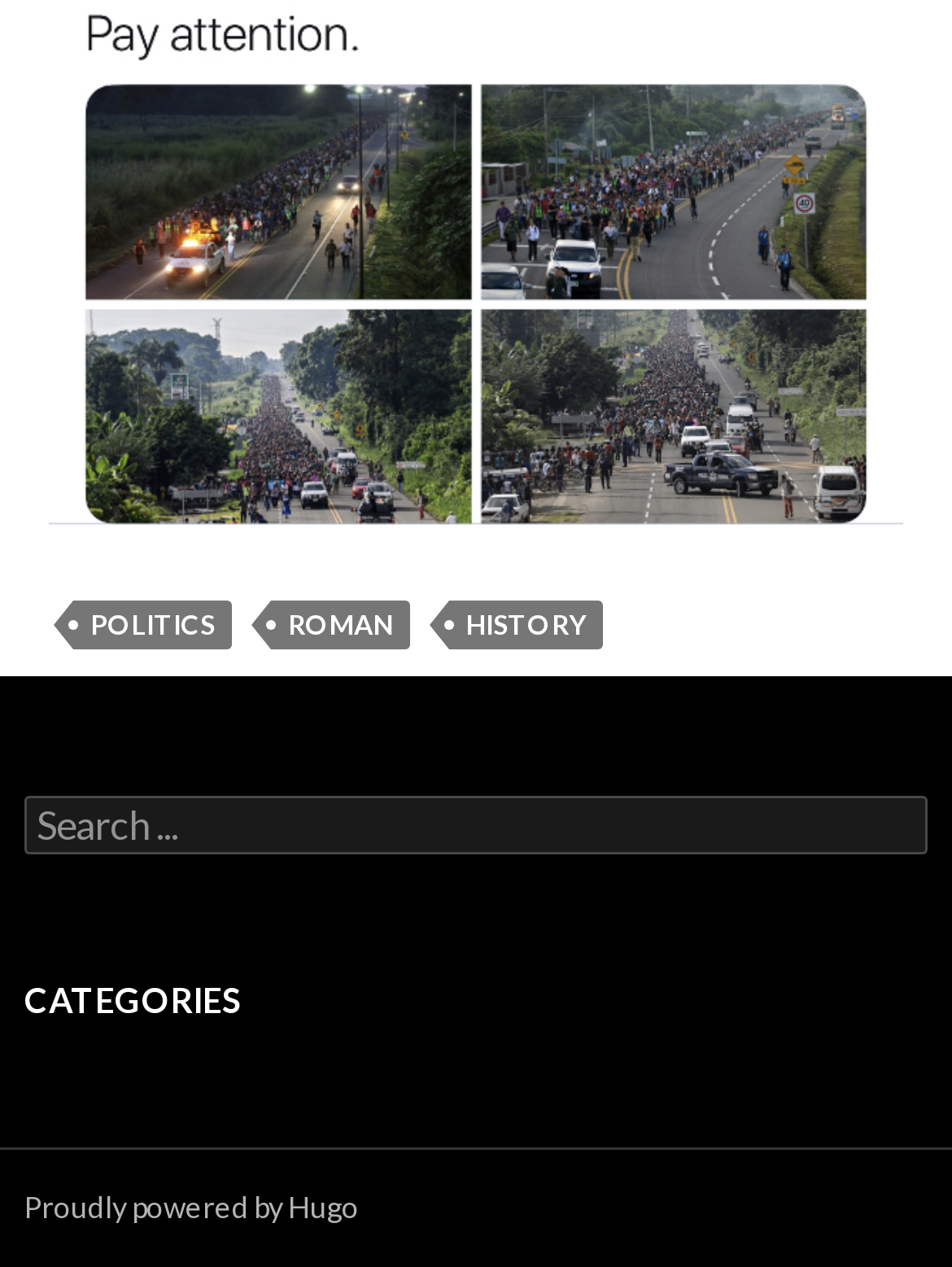Provide the bounding box coordinates of the HTML element this sentence describes: "Proudly powered by Hugo".

[0.026, 0.938, 0.377, 0.967]